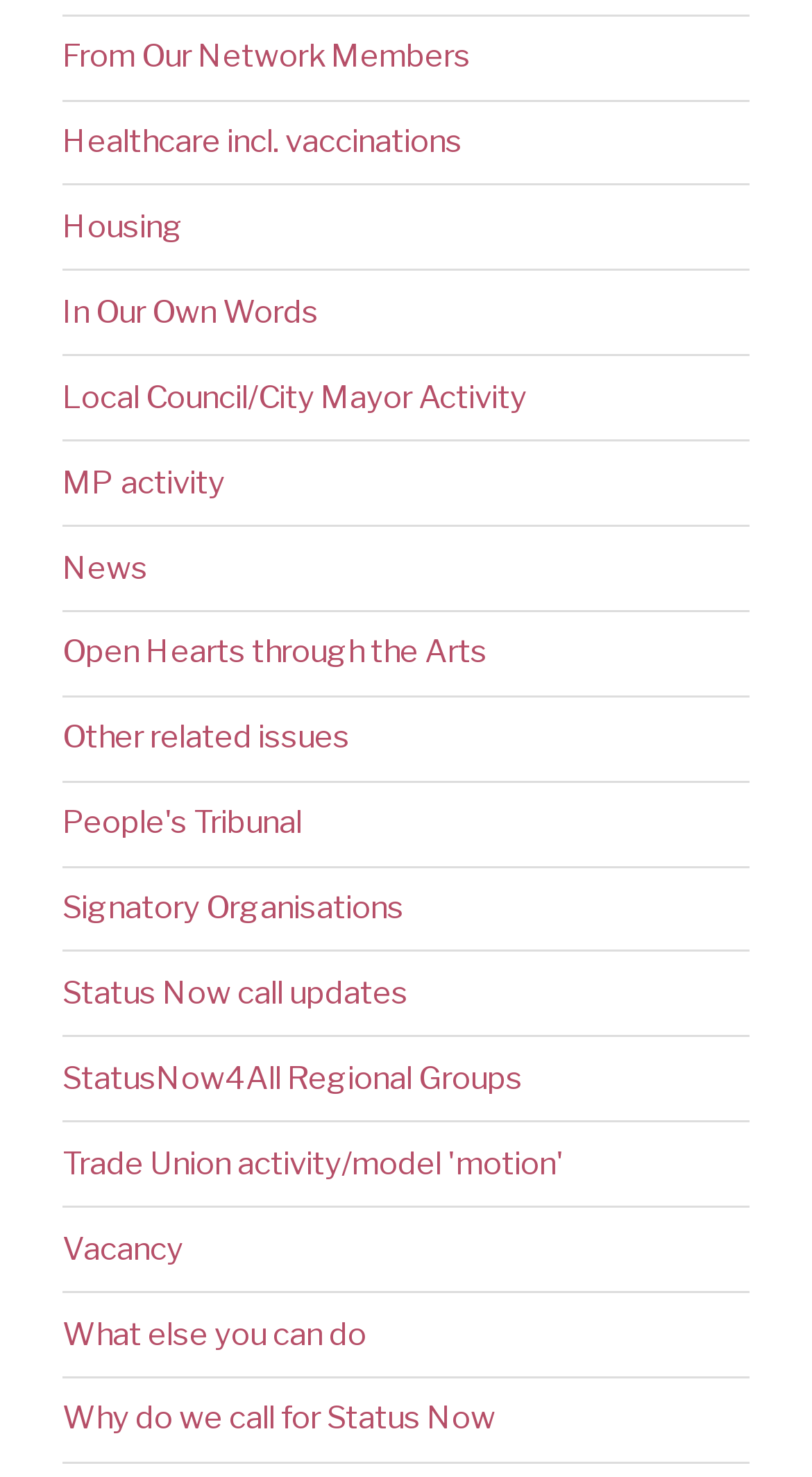Provide a short answer using a single word or phrase for the following question: 
What are the main categories on this webpage?

Various links